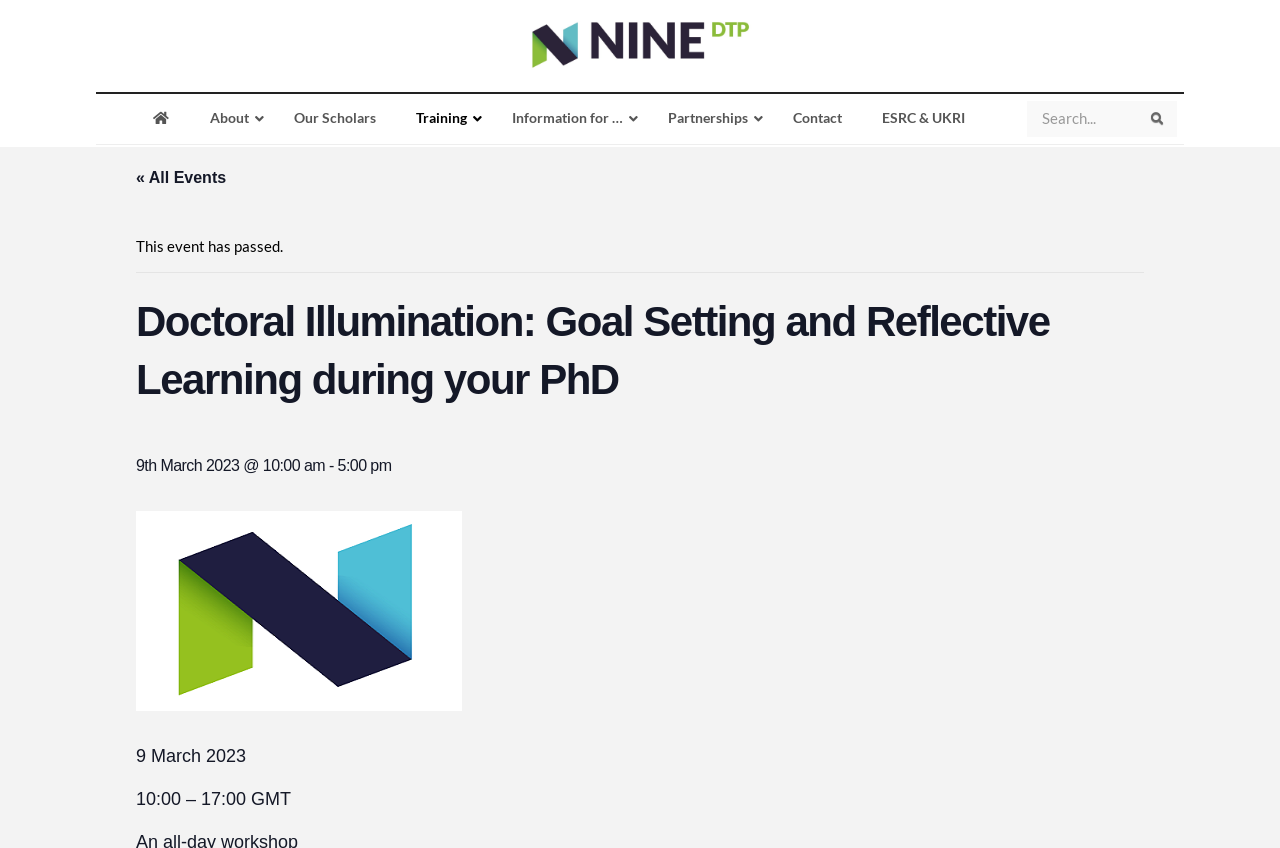Based on the description "parent_node: Search name="s" placeholder="Search..."", find the bounding box of the specified UI element.

[0.802, 0.119, 0.92, 0.161]